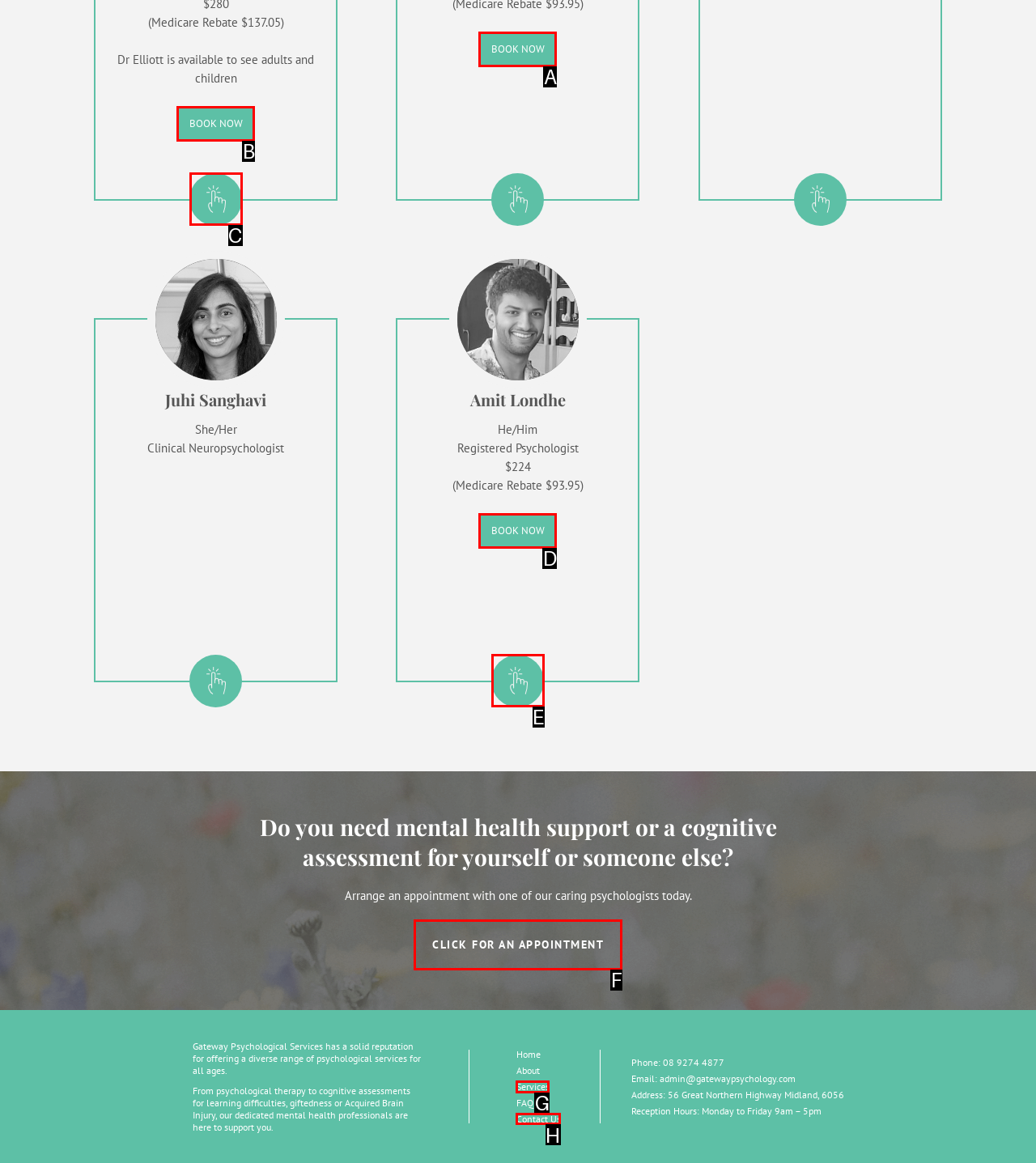Which HTML element should be clicked to complete the following task: Read the article 'Contingent Business Interruption Claims, What Happens When the Loss You Experience is Not Your Own?'?
Answer with the letter corresponding to the correct choice.

None